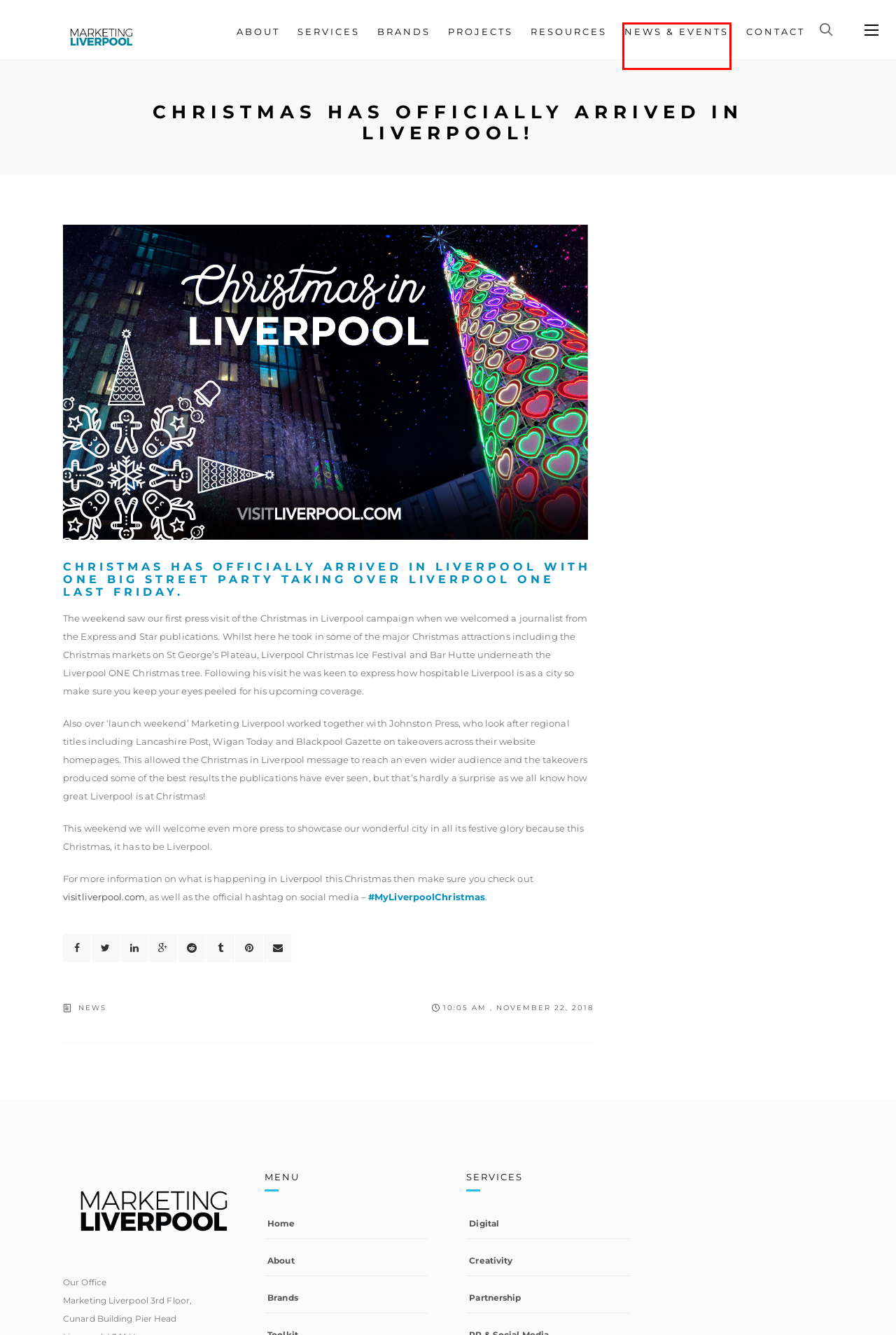You have a screenshot of a webpage with a red rectangle bounding box around an element. Identify the best matching webpage description for the new page that appears after clicking the element in the bounding box. The descriptions are:
A. Projects - Marketing Liverpool
B. Resources - Marketing Liverpool
C. News & Events - Marketing Liverpool
D. VisitLiverpool - Marketing Liverpool
E. Plan your visit to Liverpool | VisitLiverpool
F. News - Marketing Liverpool
G. Invest Liverpool - Marketing Liverpool
H. Home - Marketing Liverpool

C